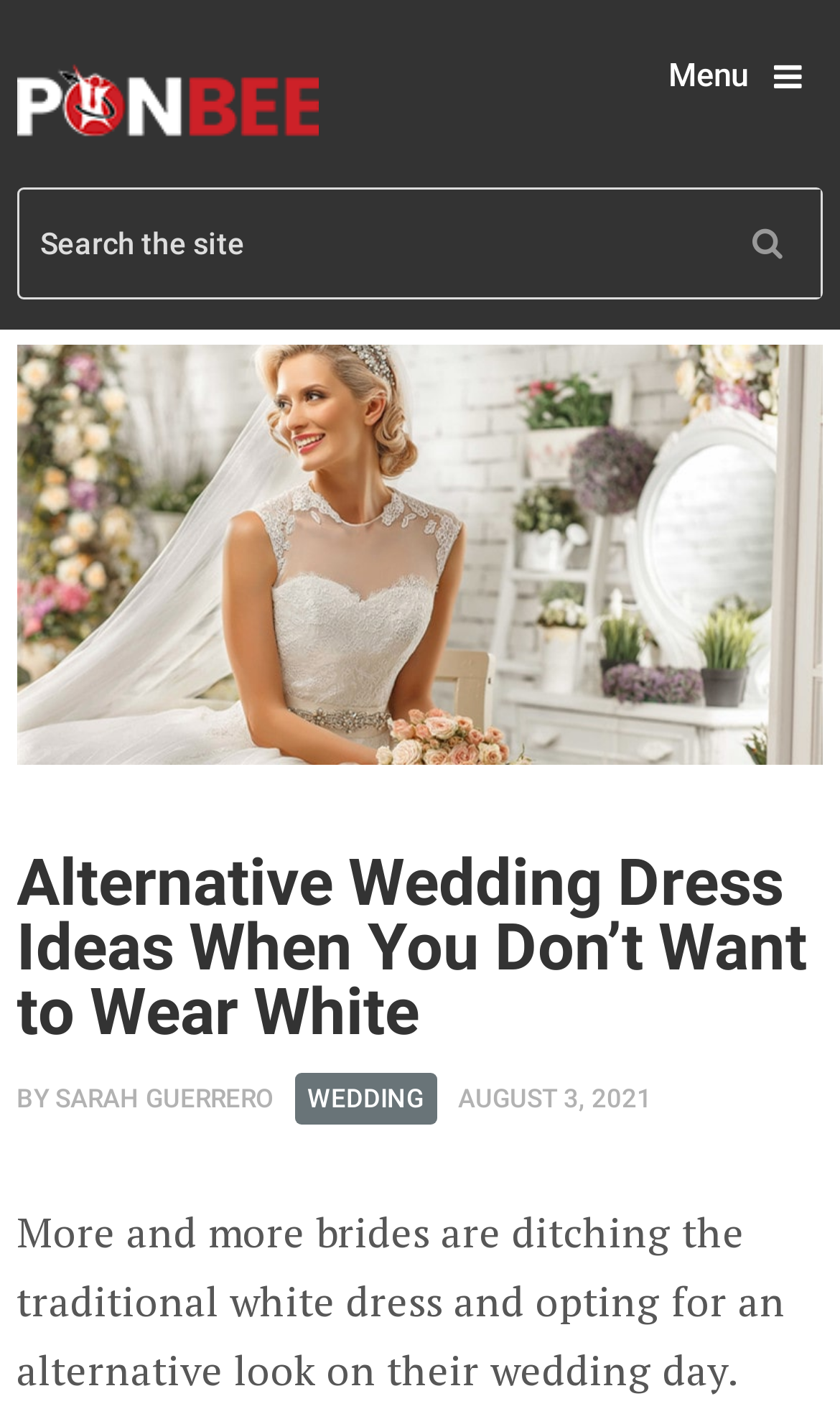Give a one-word or short phrase answer to this question: 
Is there a search function on the webpage?

Yes